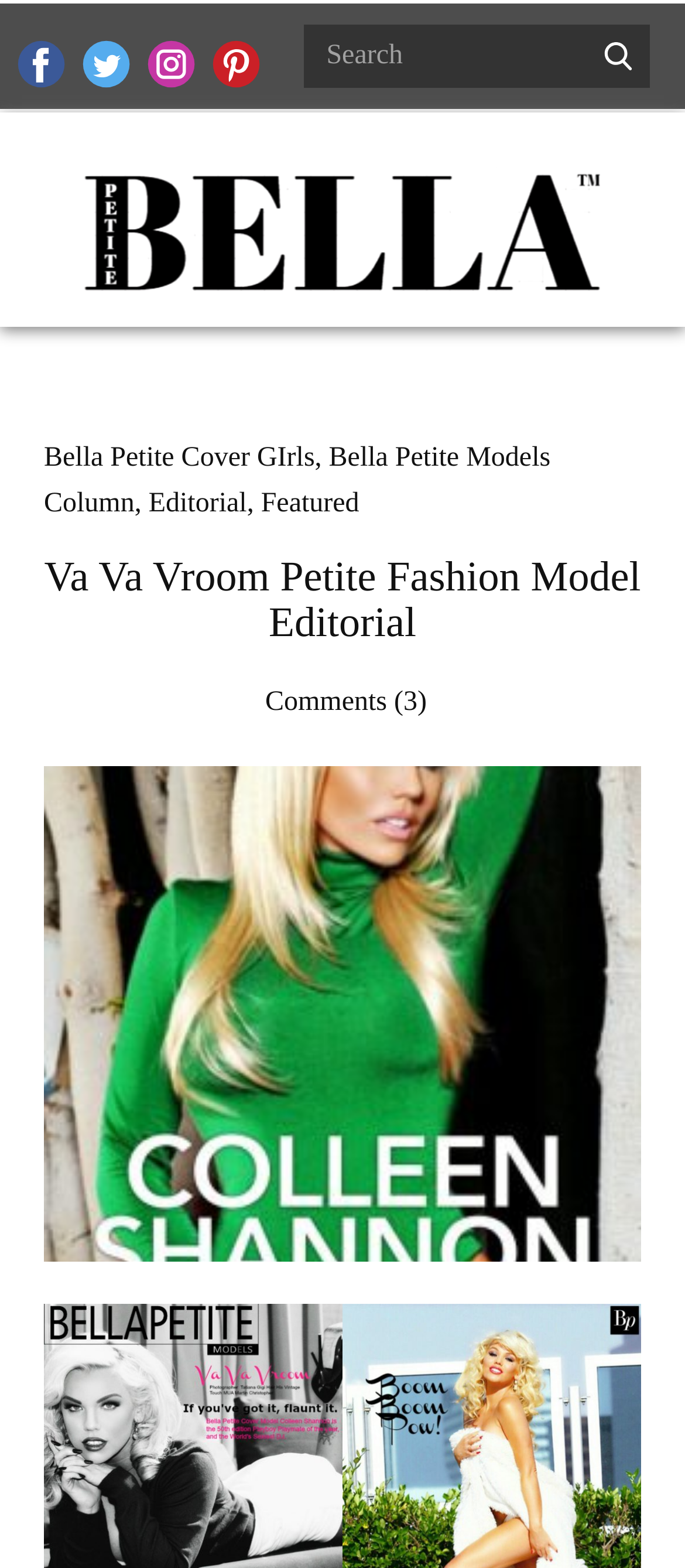Given the element description, predict the bounding box coordinates in the format (top-left x, top-left y, bottom-right x, bottom-right y), using floating point numbers between 0 and 1: name="s" placeholder="Search"

[0.444, 0.016, 0.856, 0.056]